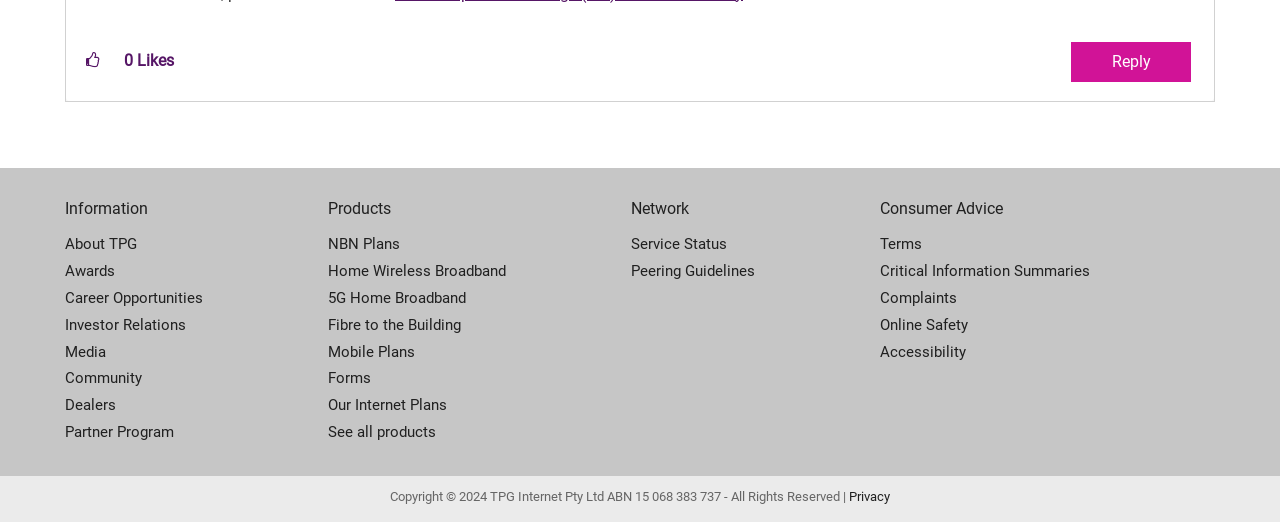Please locate the bounding box coordinates for the element that should be clicked to achieve the following instruction: "Learn about TPG". Ensure the coordinates are given as four float numbers between 0 and 1, i.e., [left, top, right, bottom].

[0.051, 0.443, 0.256, 0.495]